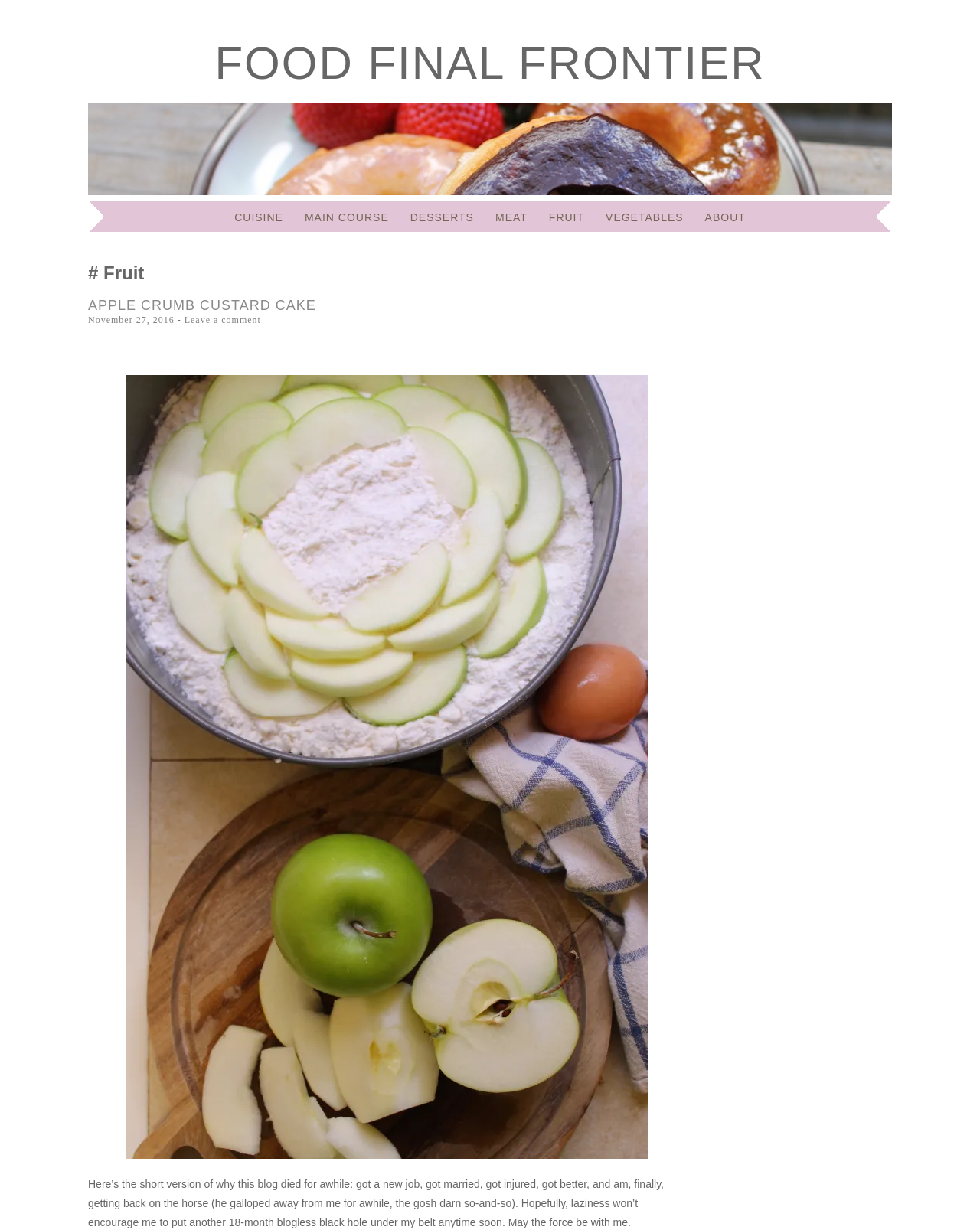Please provide a comprehensive answer to the question below using the information from the image: What is the date mentioned in the webpage?

The webpage mentions 'November 27, 2016' as a date, which is likely the publication date of the blog post.